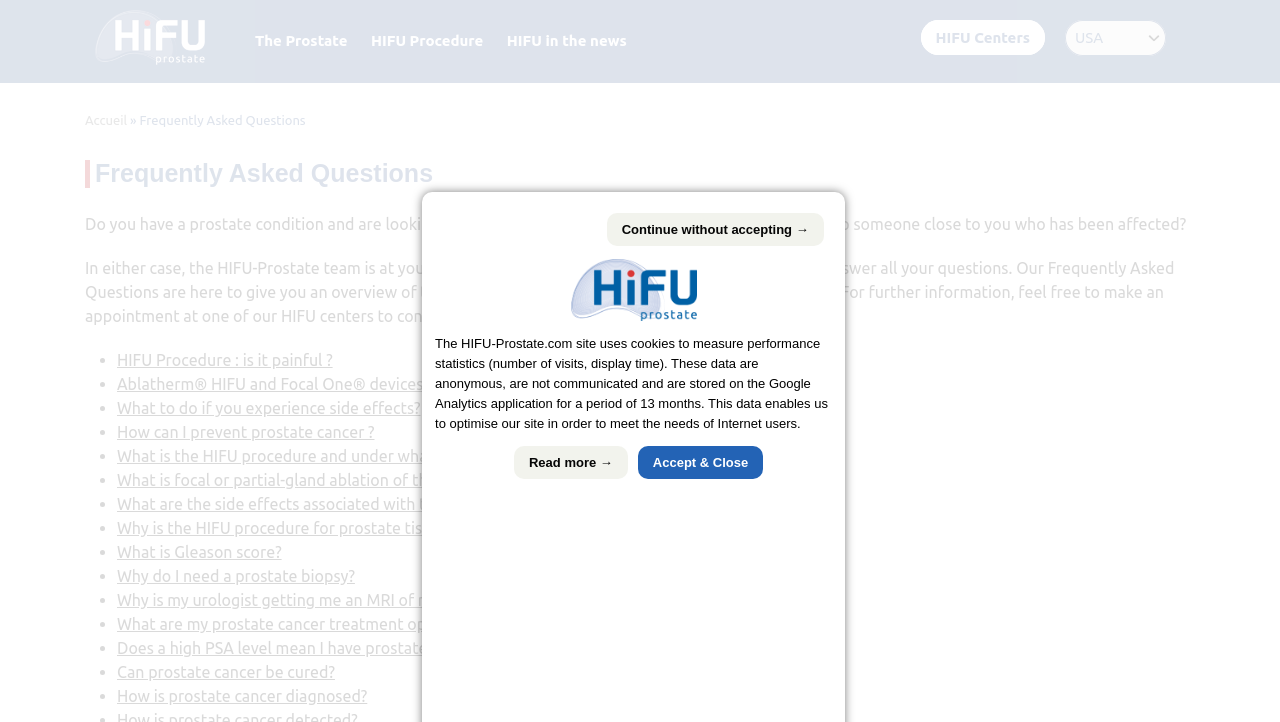Specify the bounding box coordinates of the element's region that should be clicked to achieve the following instruction: "Read about the prostate". The bounding box coordinates consist of four float numbers between 0 and 1, in the format [left, top, right, bottom].

[0.199, 0.042, 0.271, 0.073]